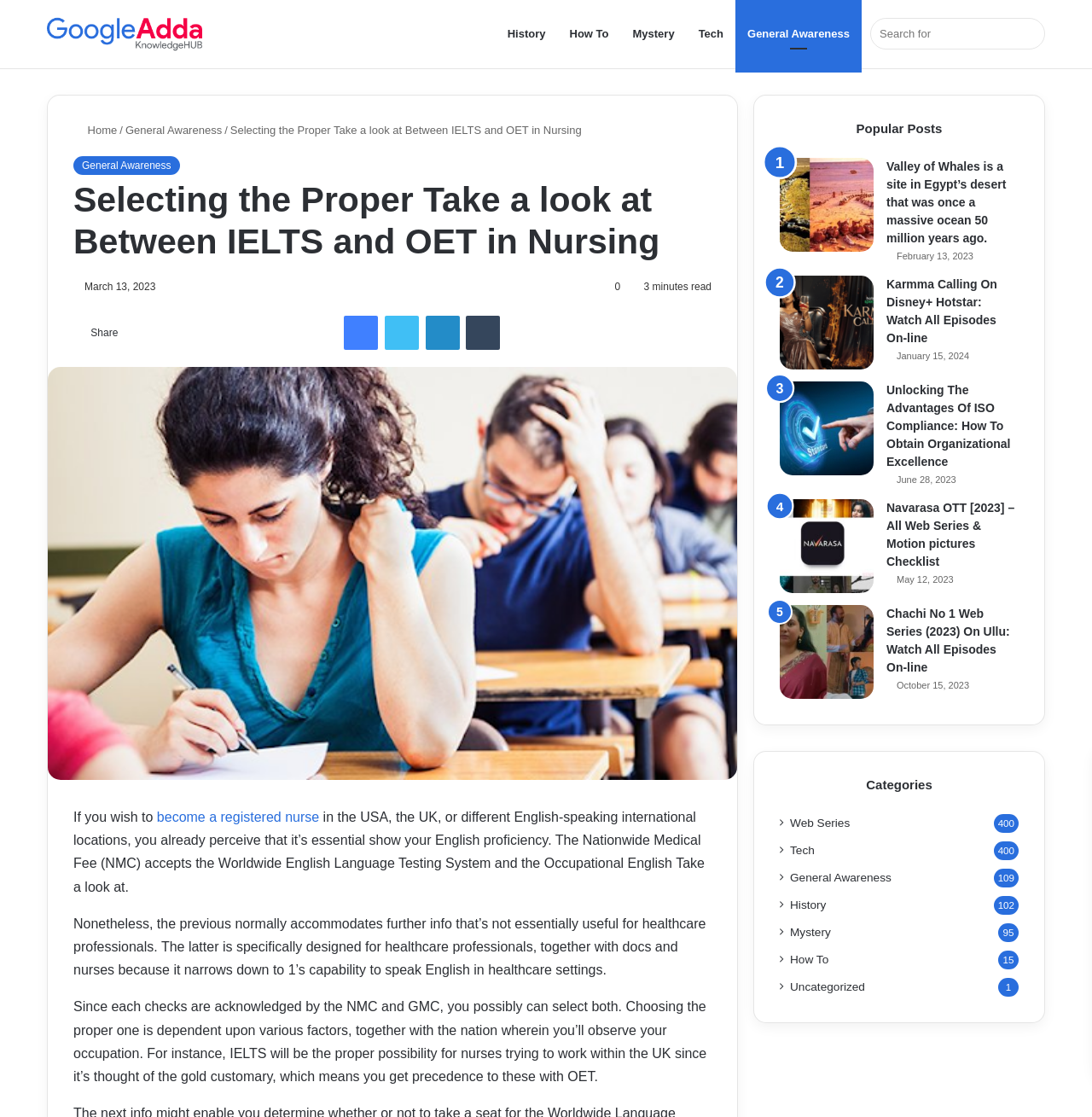Please find the bounding box for the UI component described as follows: "become a registered nurse".

[0.144, 0.725, 0.292, 0.738]